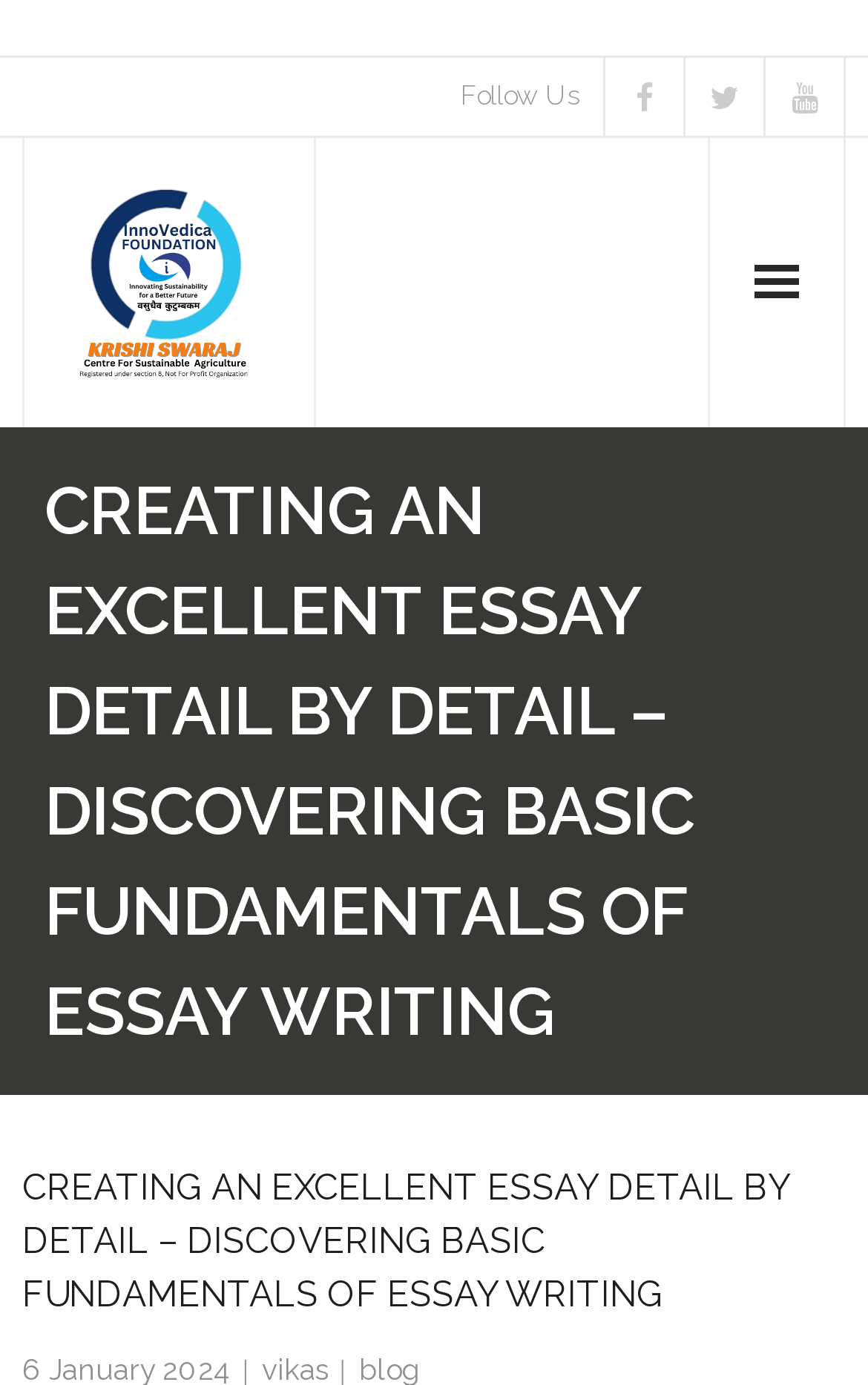For the given element description Home, determine the bounding box coordinates of the UI element. The coordinates should follow the format (top-left x, top-left y, bottom-right x, bottom-right y) and be within the range of 0 to 1.

[0.051, 0.308, 0.949, 0.383]